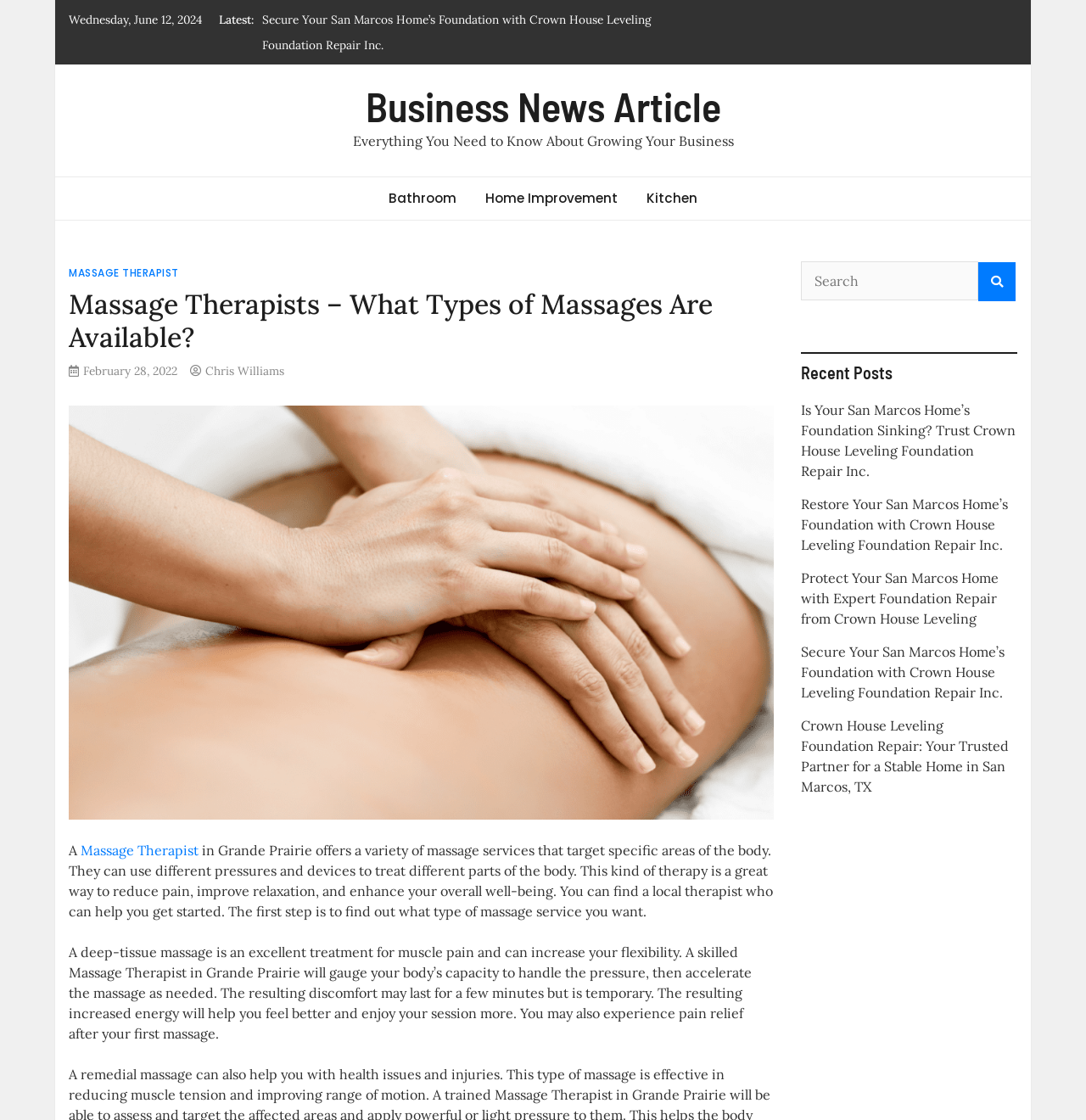Determine the bounding box coordinates of the section to be clicked to follow the instruction: "Read about home improvement". The coordinates should be given as four float numbers between 0 and 1, formatted as [left, top, right, bottom].

[0.435, 0.158, 0.58, 0.197]